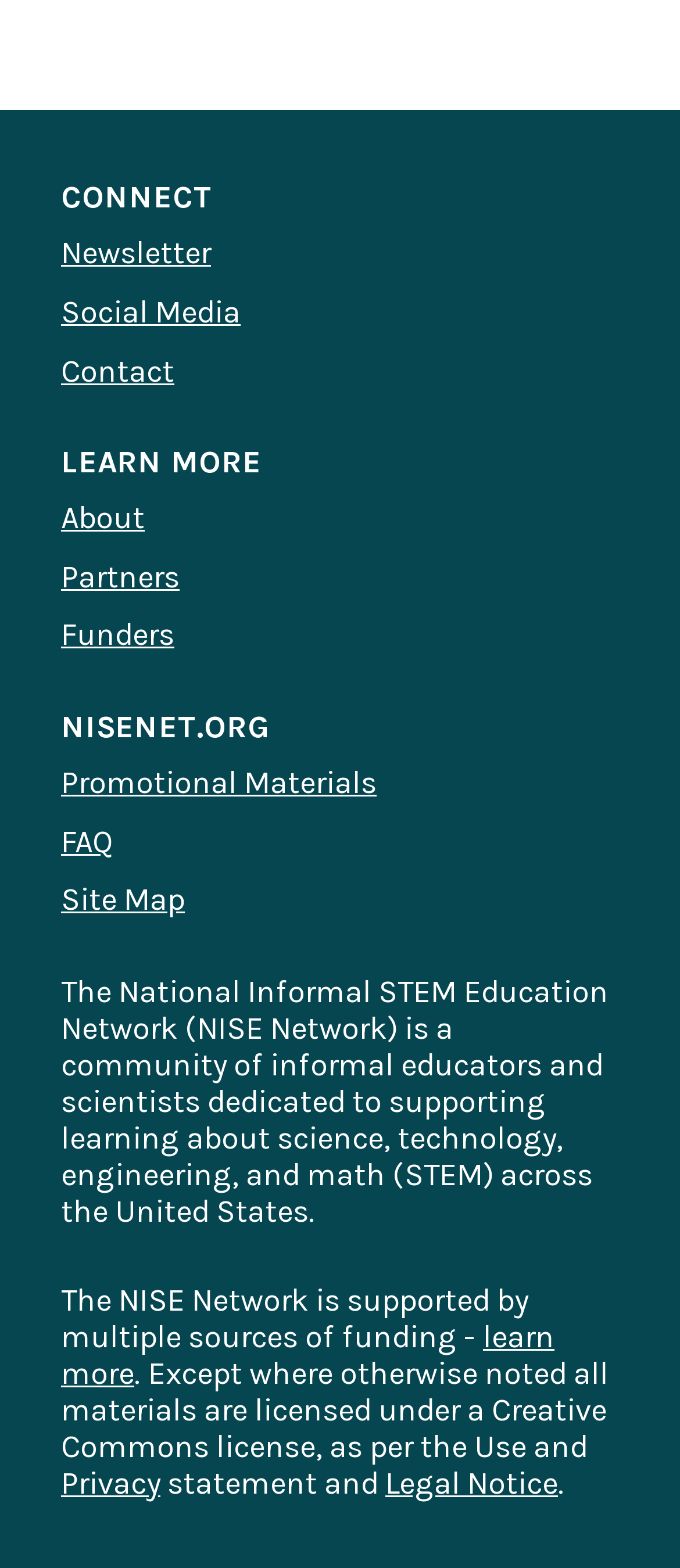Specify the bounding box coordinates of the area to click in order to follow the given instruction: "Check the 'Privacy' statement."

[0.09, 0.934, 0.236, 0.958]